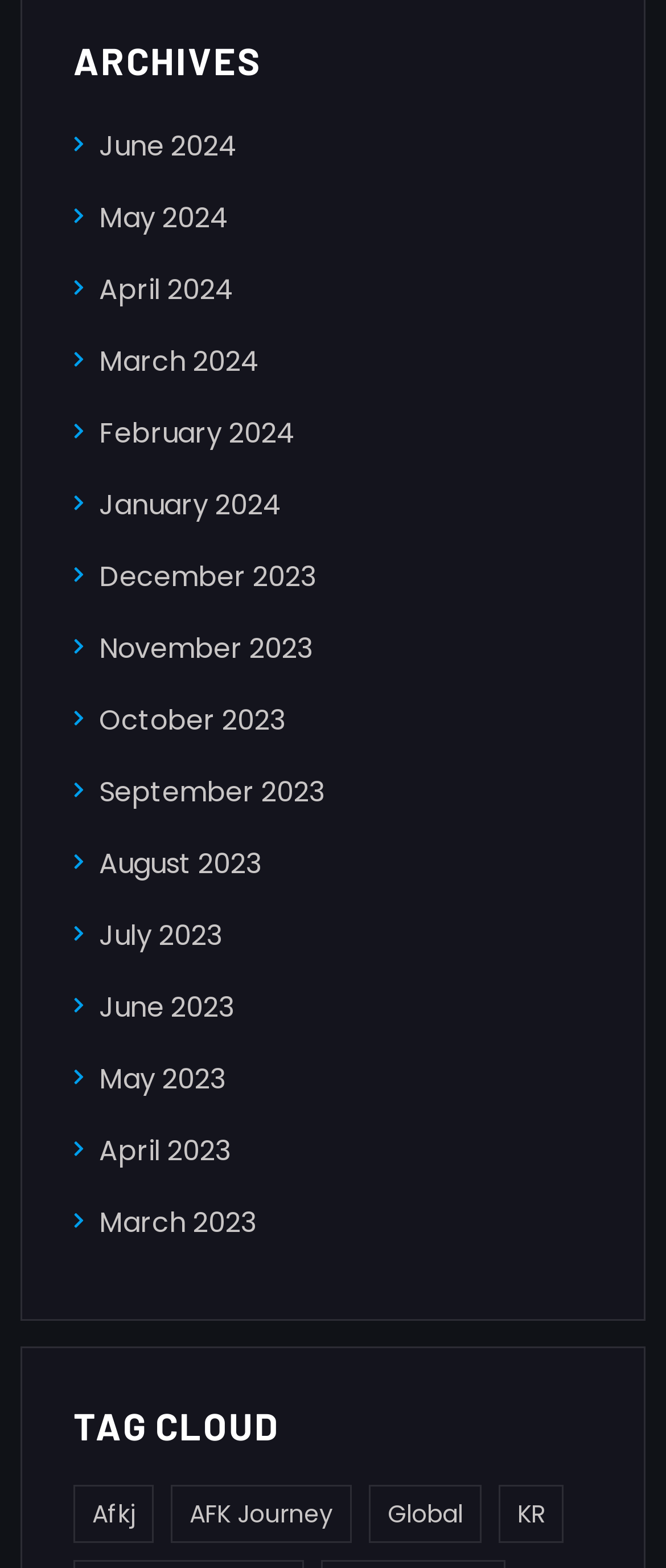How many items are tagged with 'Global'?
Could you answer the question with a detailed and thorough explanation?

I found the link 'Global (295 items)' in the tag cloud section, which indicates that there are 295 items tagged with 'Global'.